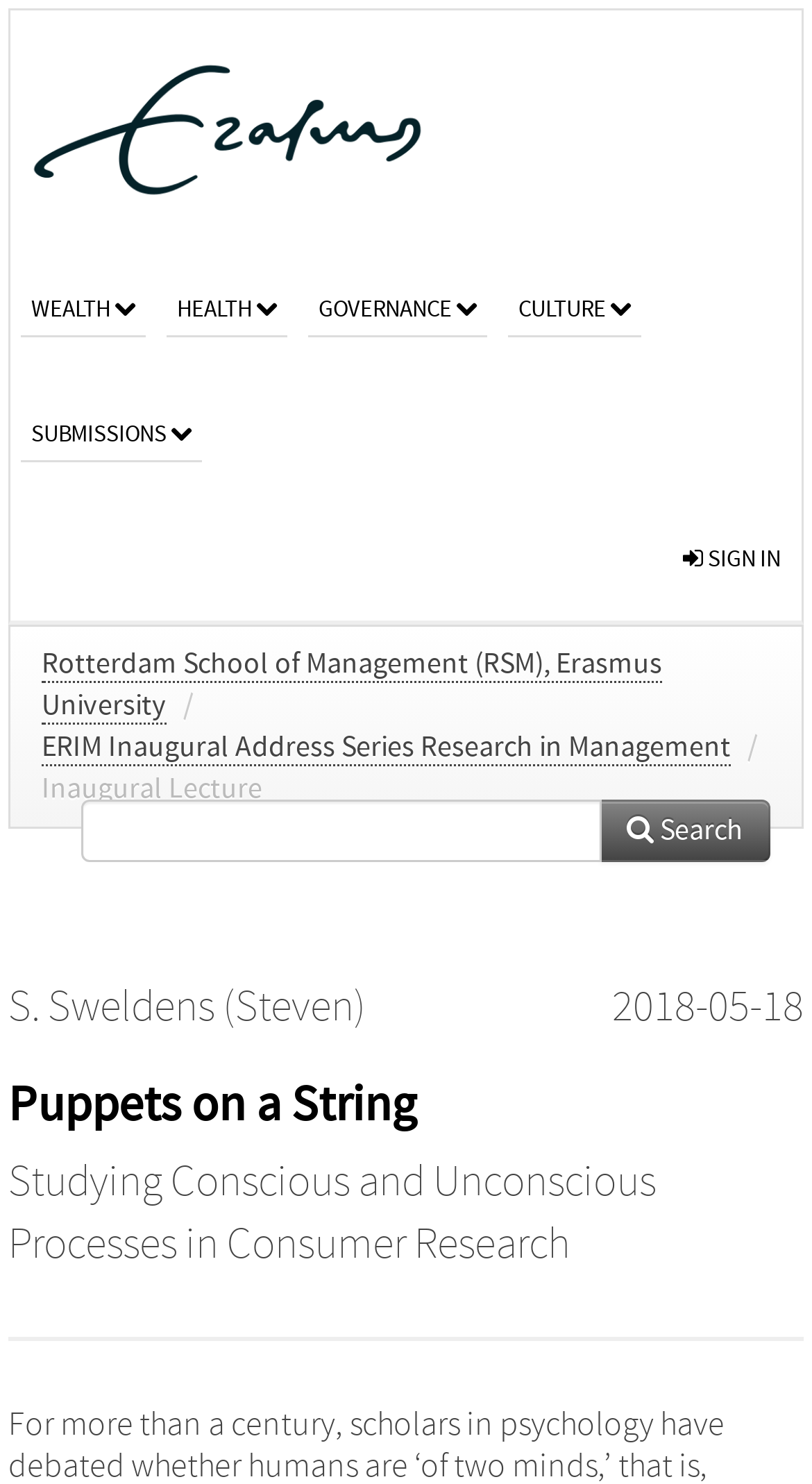Locate the bounding box coordinates of the item that should be clicked to fulfill the instruction: "Read the latest news".

None